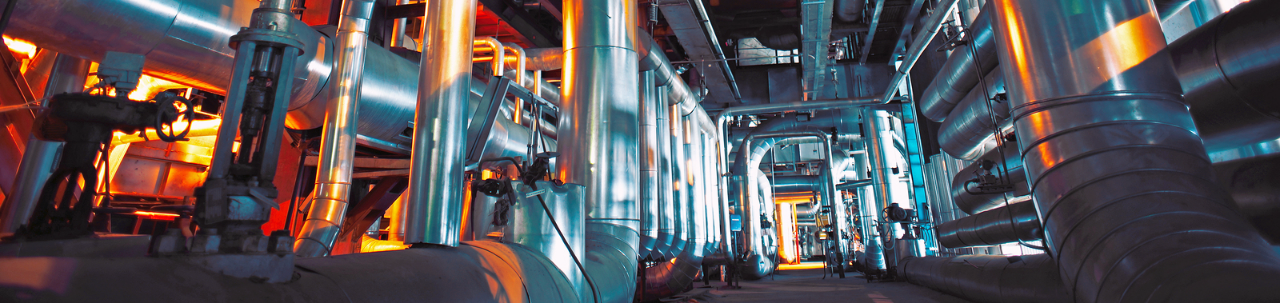What type of technology is likely used in this facility?
Provide an in-depth and detailed answer to the question.

The complex network of metallic pipes, valves, and machinery in the facility suggests the use of advanced burner technology, which is often employed in industrial applications such as pyrolysis, vacuum technology, and thermal processes.